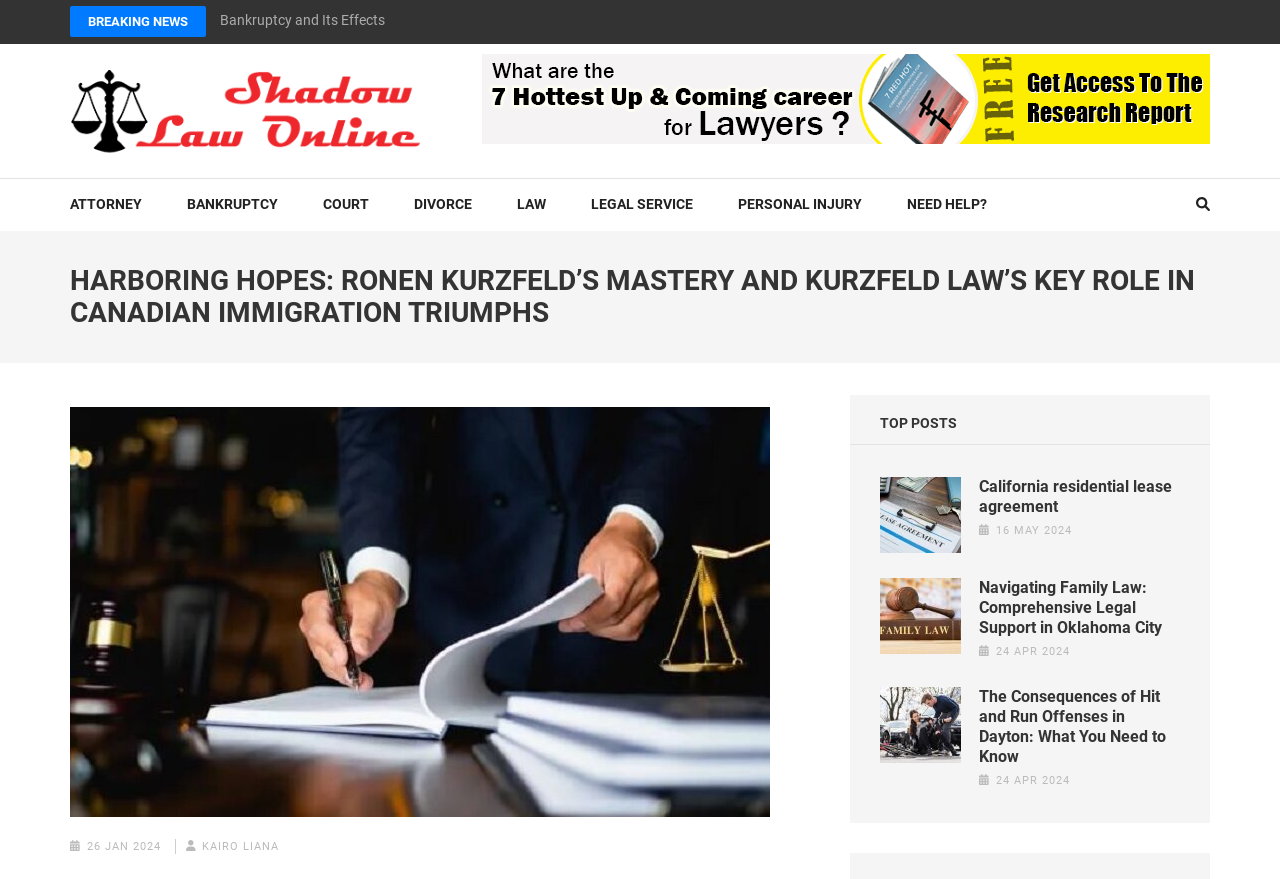What is the date of the article 'California residential lease agreement'?
Using the screenshot, give a one-word or short phrase answer.

16 MAY 2024